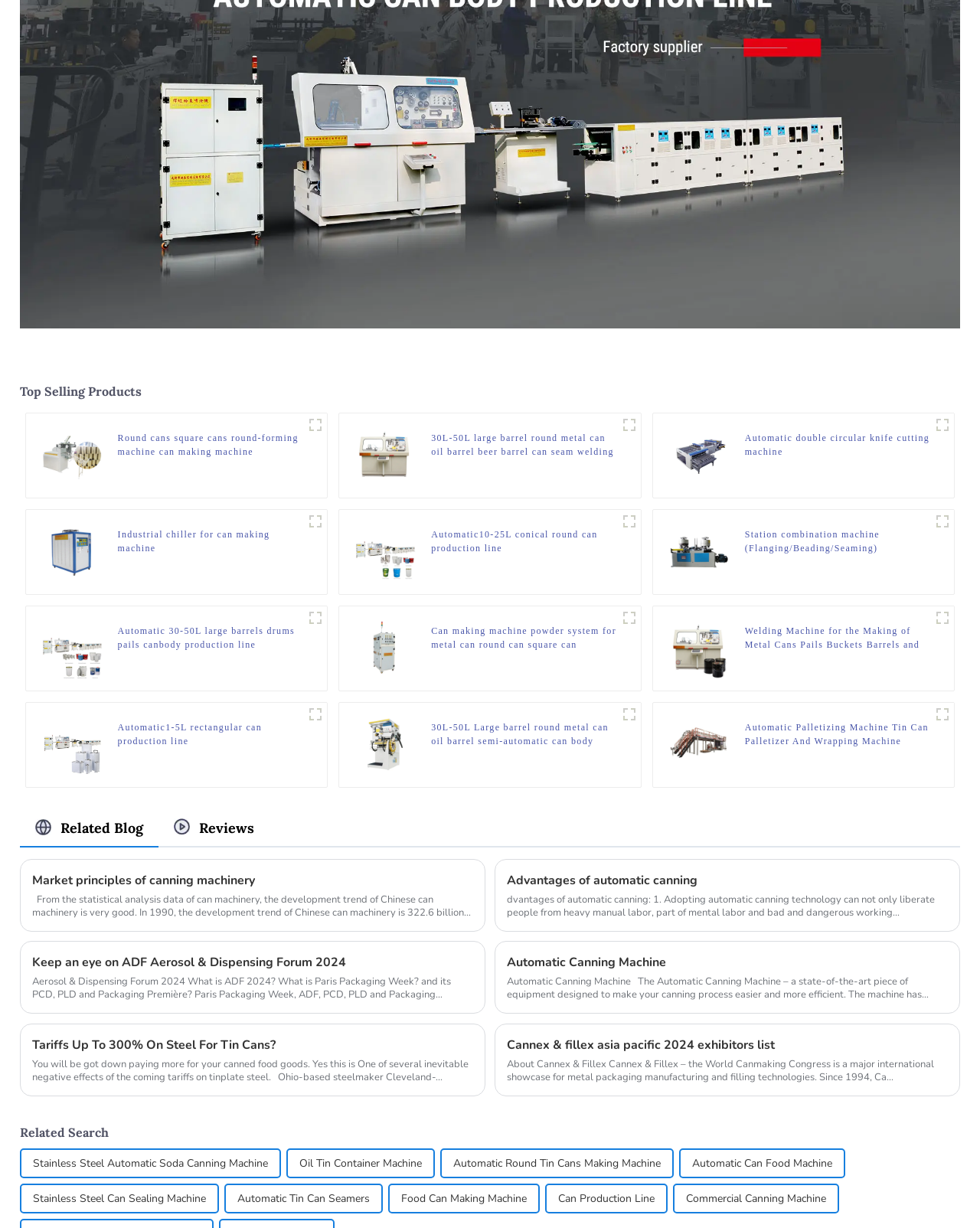Find the bounding box coordinates for the area you need to click to carry out the instruction: "Click on the link 'Industrial chiller for can making machine'". The coordinates should be four float numbers between 0 and 1, indicated as [left, top, right, bottom].

[0.12, 0.429, 0.31, 0.452]